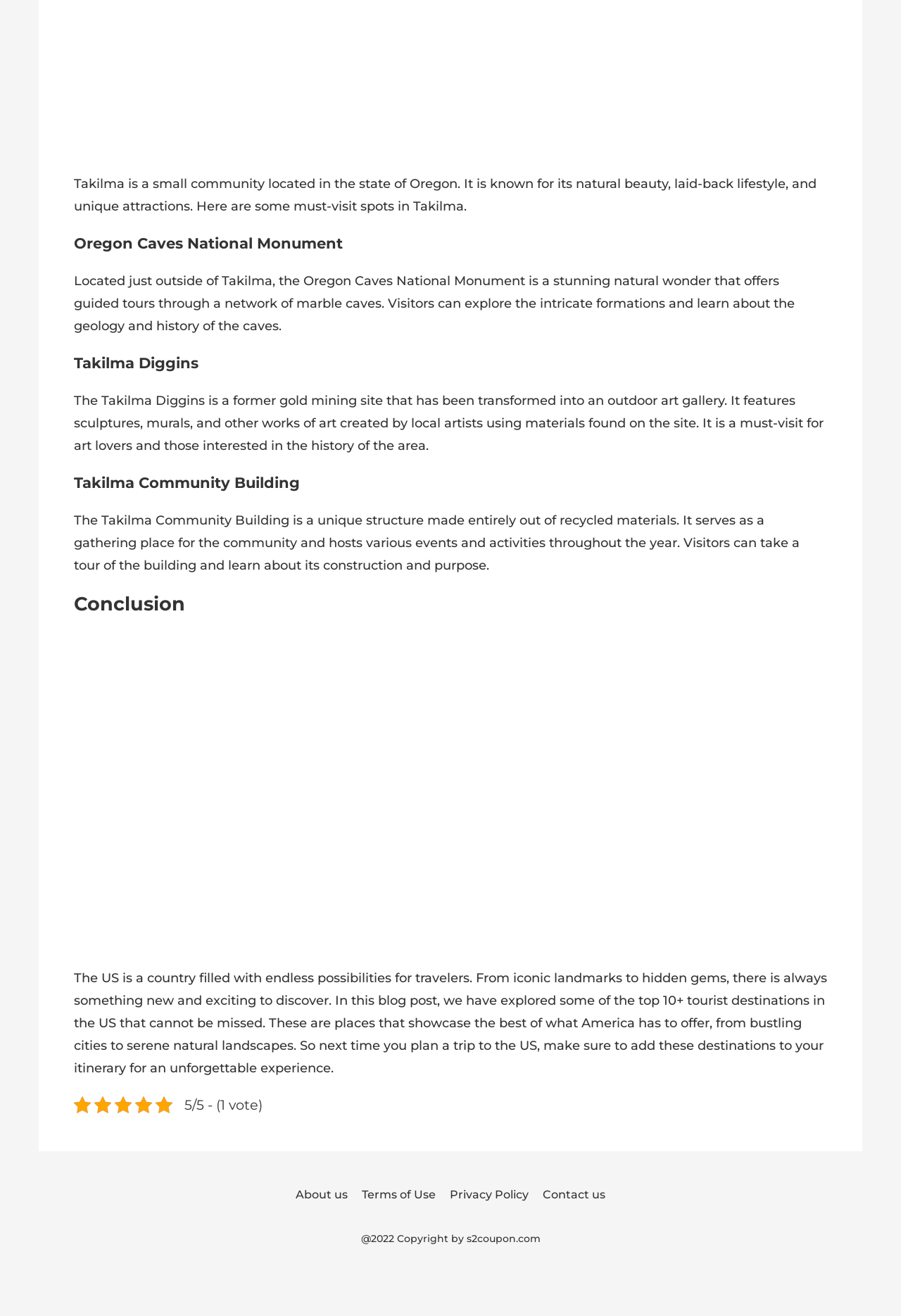What is the name of the national monument located near Takilma?
Refer to the screenshot and answer in one word or phrase.

Oregon Caves National Monument